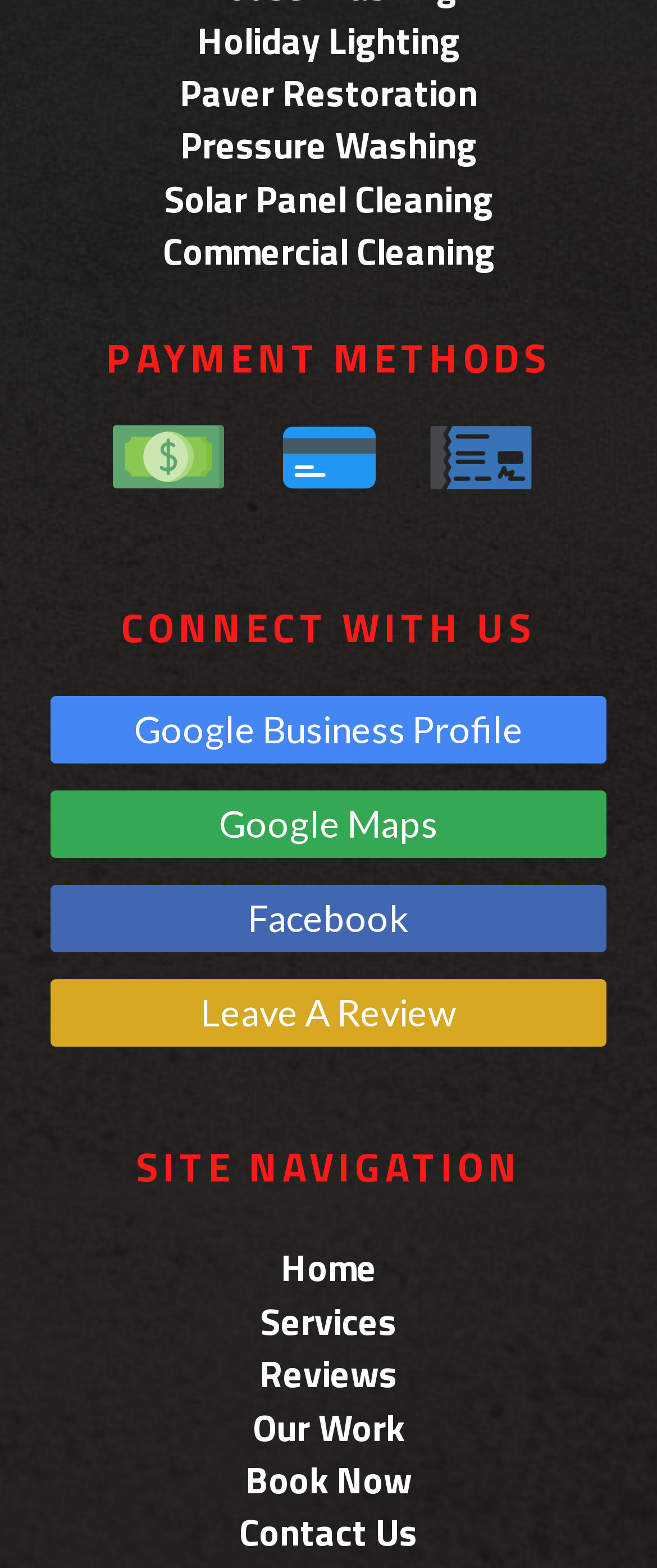Determine the bounding box coordinates of the clickable element to achieve the following action: 'Click on Holiday Lighting'. Provide the coordinates as four float values between 0 and 1, formatted as [left, top, right, bottom].

[0.3, 0.011, 0.7, 0.04]